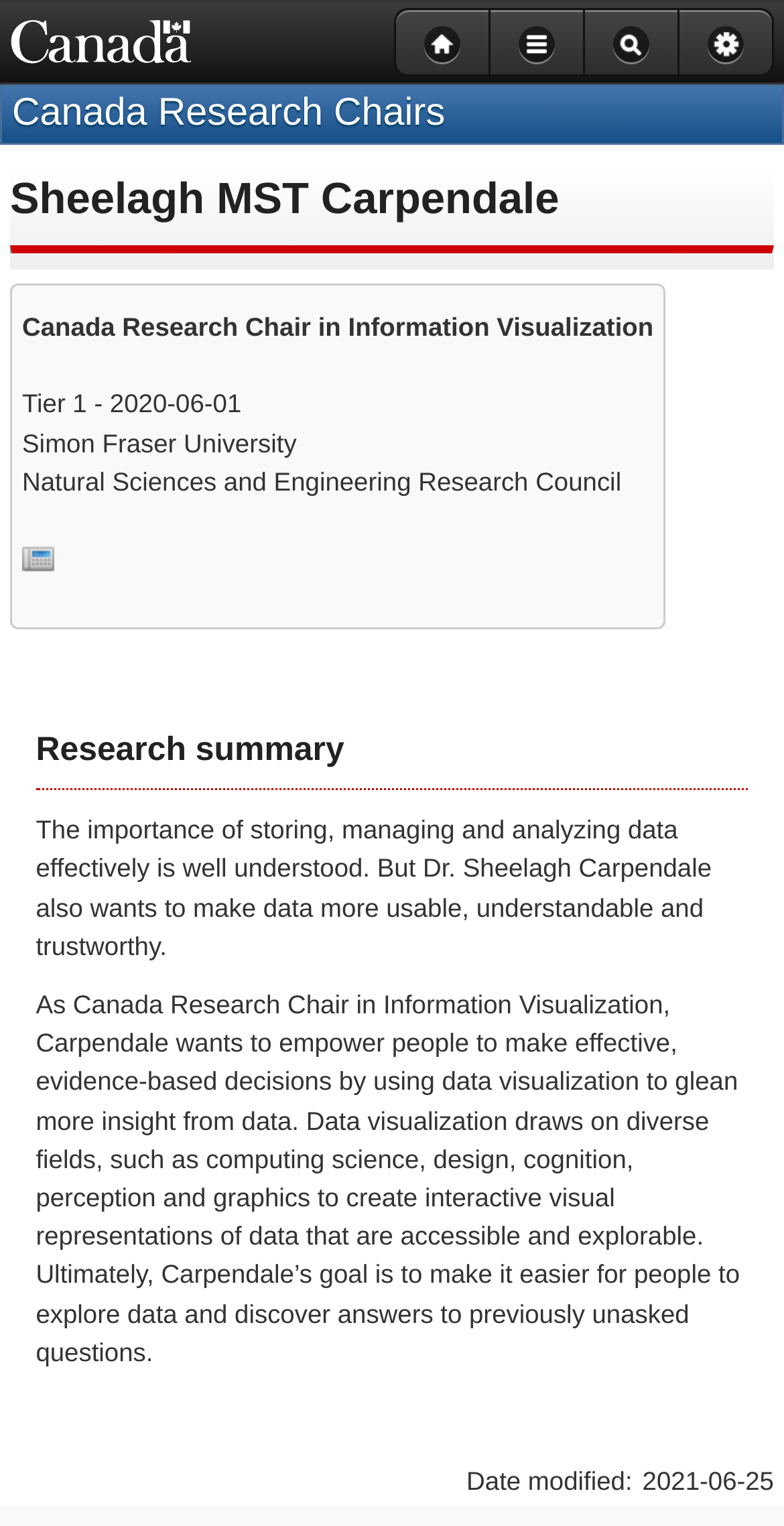Please extract and provide the main headline of the webpage.

Sheelagh MST Carpendale